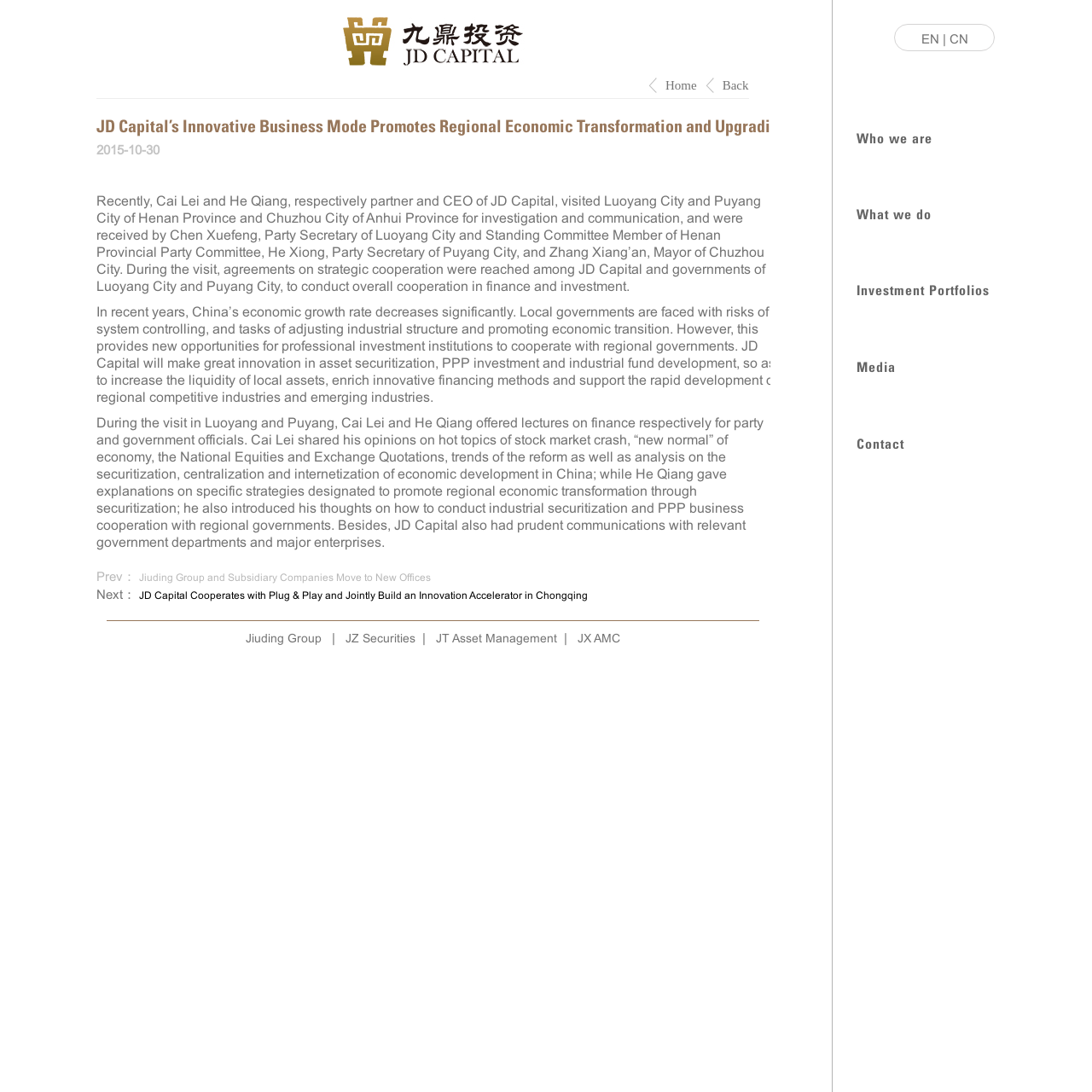Give an extensive and precise description of the webpage.

This webpage is about JD Capital, a Chinese private equity investment and management agency. At the top of the page, there is a logo "九鼎" (JD Capital) with a link to the company's homepage. Below the logo, there are three navigation links: "Back", "Home", and a heading that displays the title of the webpage, "JD Capital’s Innovative Business Mode Promotes Regional Economic Transformation and Upgrading".

The main content of the webpage is divided into four sections. The first section is a news article with a heading that displays the date "2015-10-30". The article discusses JD Capital's visit to Luoyang City, Puyang City, and Chuzhou City, where they reached agreements on strategic cooperation with local governments. The article also mentions the company's innovative business mode and its efforts to promote regional economic transformation.

The second section is another news article that discusses the challenges faced by local governments in China and how JD Capital can cooperate with them to promote economic growth. The article also mentions the company's expertise in asset securitization, PPP investment, and industrial fund development.

The third section is a news article that describes JD Capital's visit to Luoyang and Puyang, where the company's executives gave lectures on finance and investment to local government officials. The article also mentions the company's communications with relevant government departments and major enterprises.

The fourth section is a brief introduction to the three cities visited by JD Capital, including Luoyang City, Puyang City, and Chuzhou City.

At the bottom of the page, there are navigation links to previous and next news articles, as well as links to other websites, including Jiuding Group, JZ Securities, JT Asset Management, and JX AMC. There are also language selection links to switch between English and Chinese.

On the right side of the page, there are five headings: "Who we are", "What we do", "Investment Portfolios", "Media", and "Contact", each with a link to a corresponding webpage.